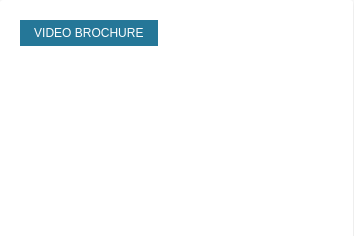Detail the scene shown in the image extensively.

The image features a prominent button labeled "VIDEO BROCHURE," which is a key element in the context of video marketing materials. Below this button is a section that appears to introduce the concept of video brochures as innovative marketing tools designed to enhance engagement and convey messages more effectively than traditional print media. The image is likely part of a larger interface focused on showcasing different types of video brochures, specifically one created for "Abbot." This aligns with ongoing discussions about leveraging multimedia in marketing strategies to improve return on investment through enhanced customer experiences.